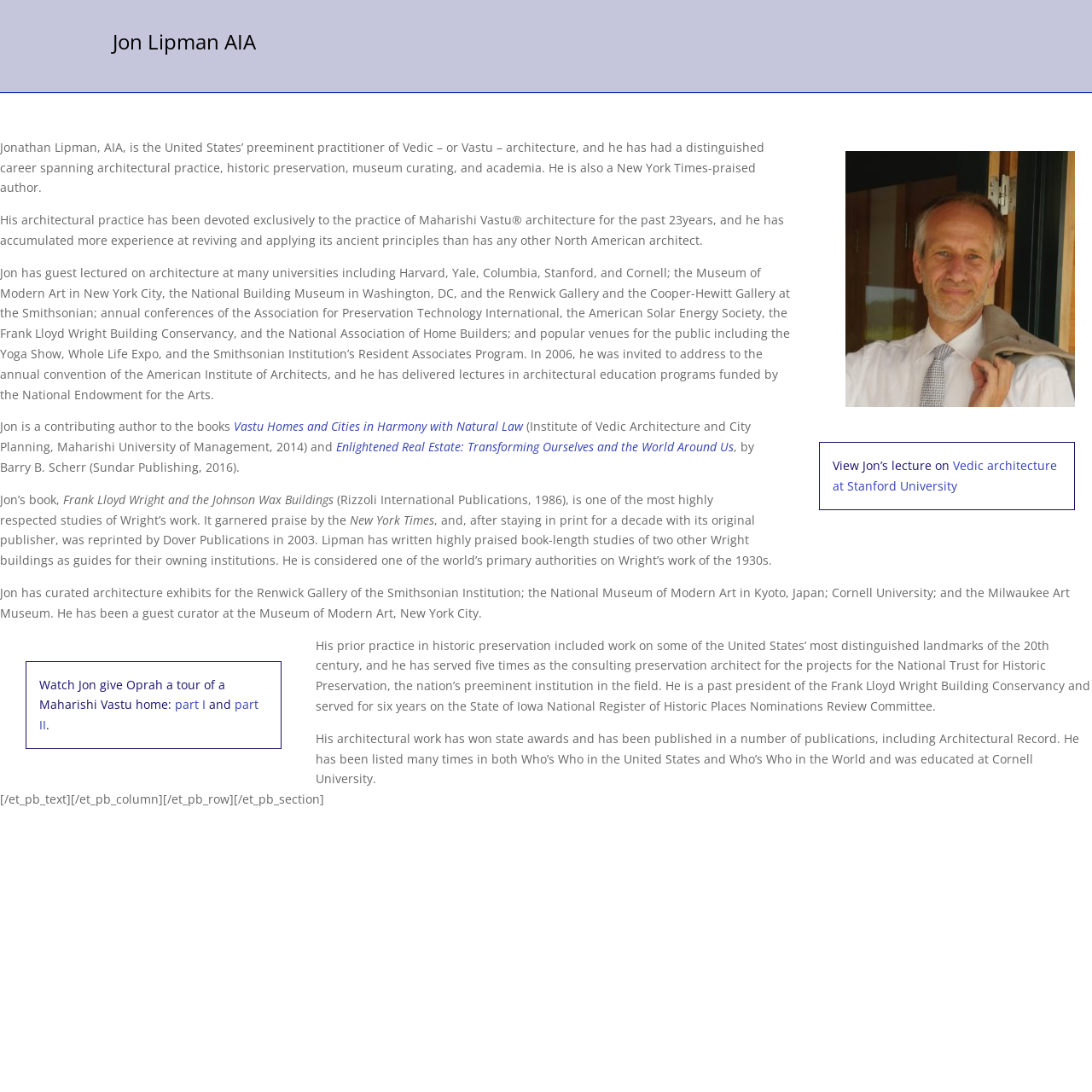Find the bounding box of the UI element described as: "Terms and Conditions". The bounding box coordinates should be given as four float values between 0 and 1, i.e., [left, top, right, bottom].

None